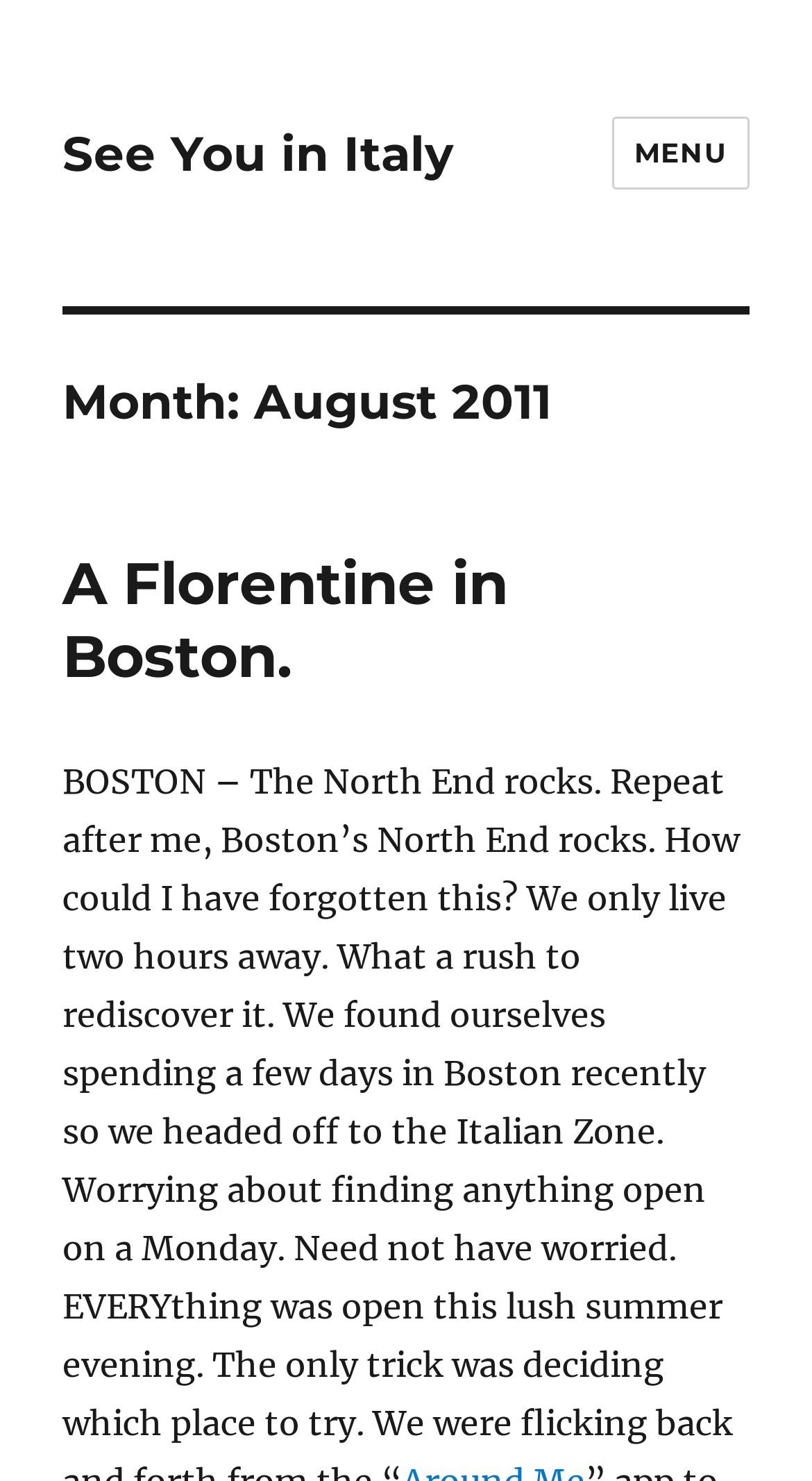Is the menu expanded?
Please answer the question with as much detail and depth as you can.

The webpage has a button labeled 'MENU' which has an attribute 'expanded: False'. This suggests that the menu is not currently expanded.